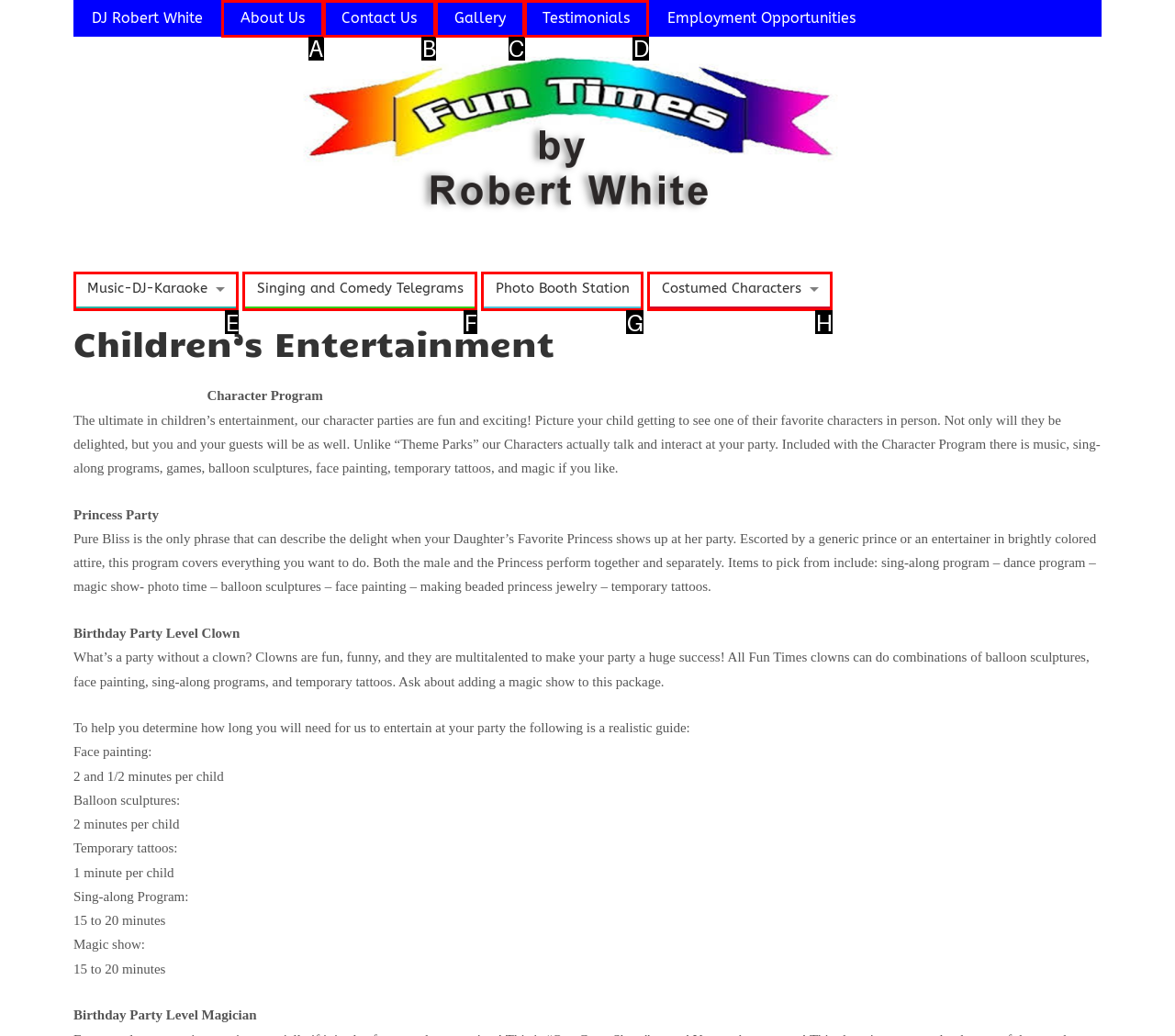Which UI element corresponds to this description: Singing and Comedy Telegrams
Reply with the letter of the correct option.

F